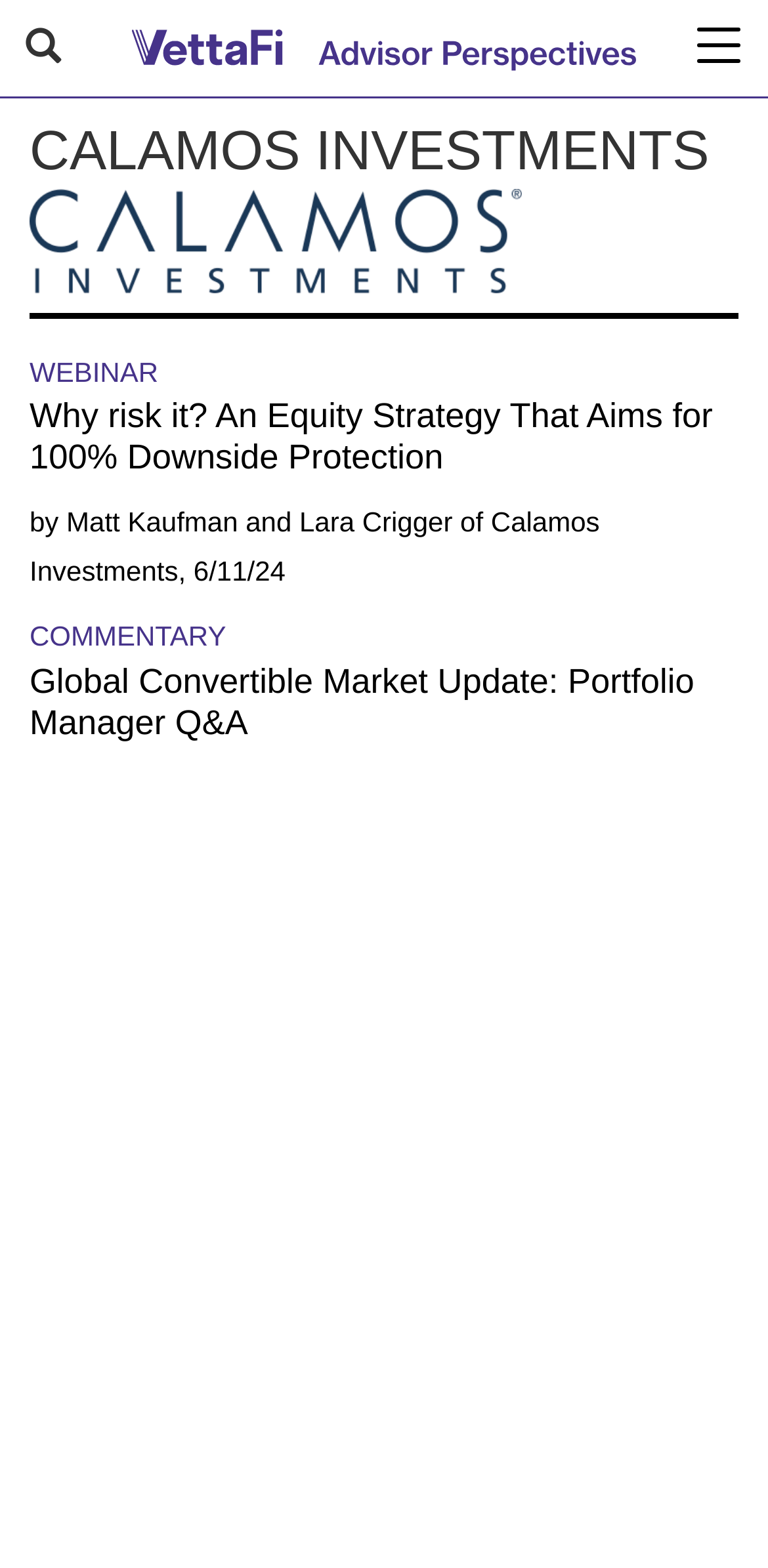What is the date of the latest article?
Analyze the screenshot and provide a detailed answer to the question.

The date of the latest article can be found in the static text element '6/11/24' which is located below the authors' names. This suggests that the latest article was published on 6/11/24.